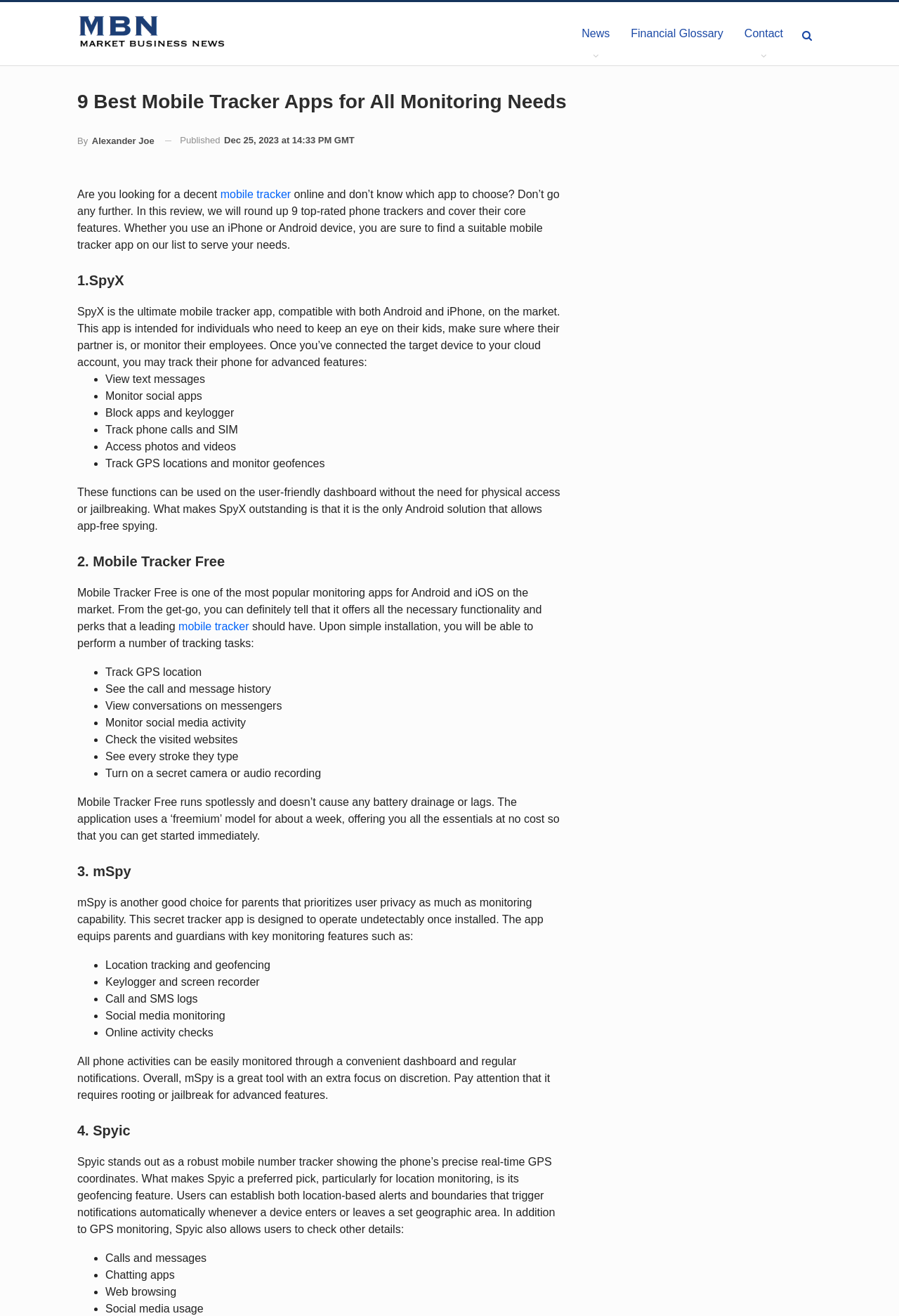Please identify the bounding box coordinates of the element that needs to be clicked to execute the following command: "Check the features of Mobile Tracker Free". Provide the bounding box using four float numbers between 0 and 1, formatted as [left, top, right, bottom].

[0.086, 0.419, 0.63, 0.433]